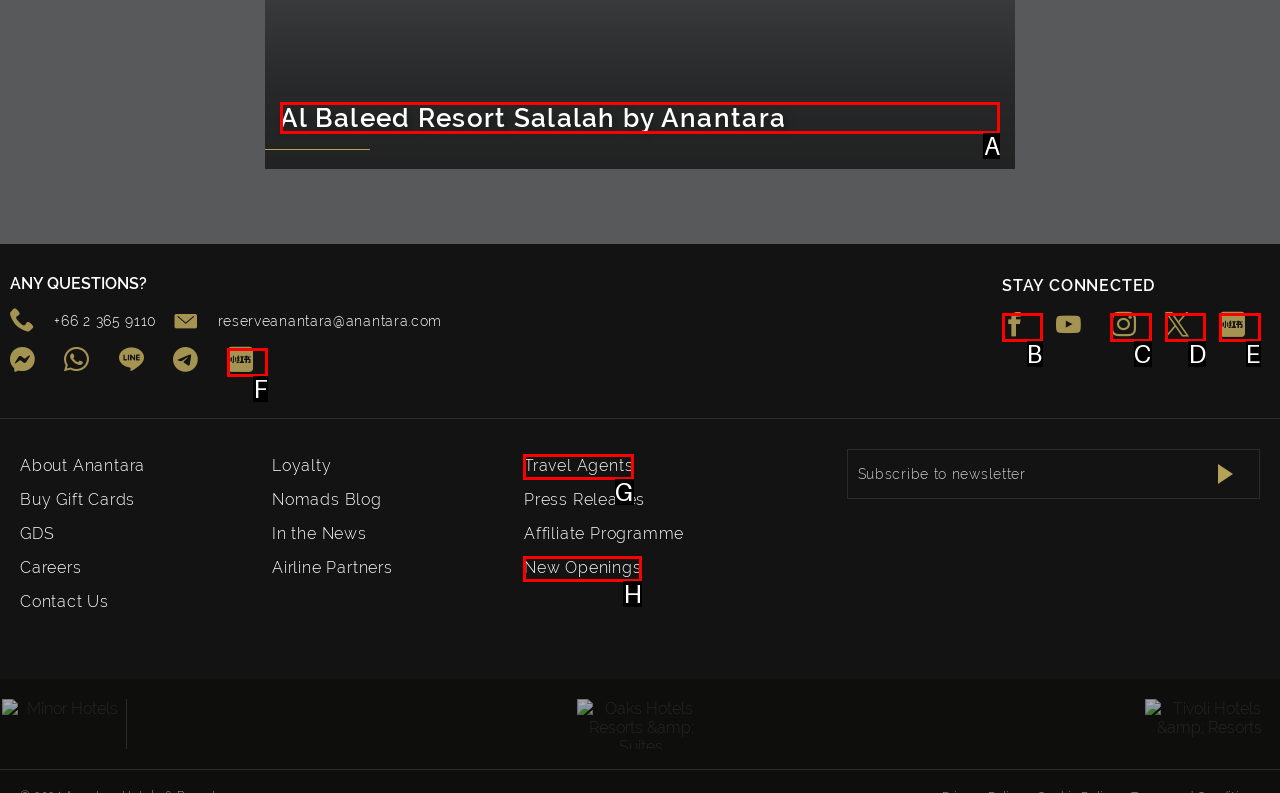For the task: Click on 'Al Baleed Resort Salalah by Anantara' link, identify the HTML element to click.
Provide the letter corresponding to the right choice from the given options.

A